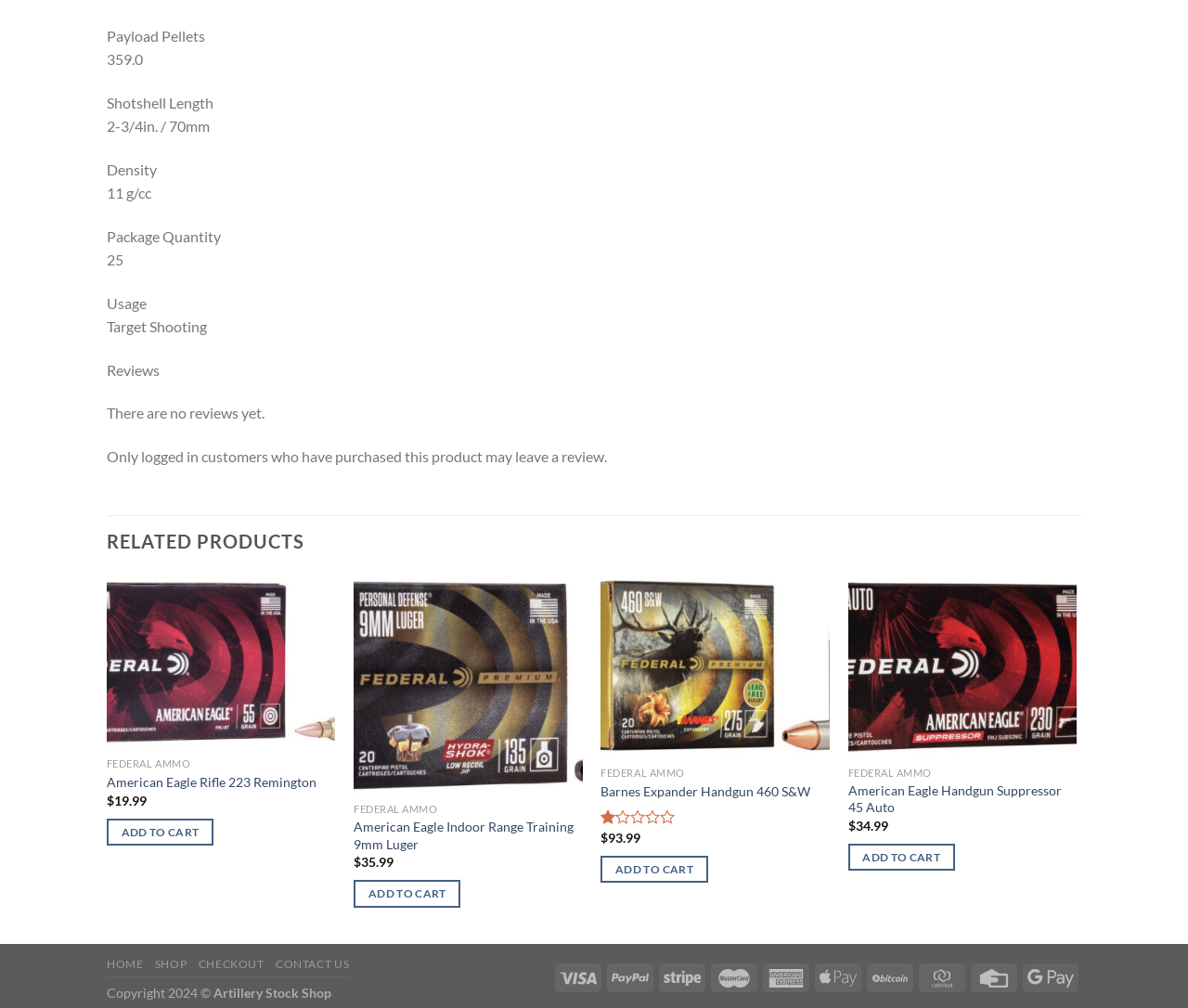Pinpoint the bounding box coordinates of the area that should be clicked to complete the following instruction: "Click on the Wishlist button". The coordinates must be given as four float numbers between 0 and 1, i.e., [left, top, right, bottom].

[0.249, 0.58, 0.273, 0.609]